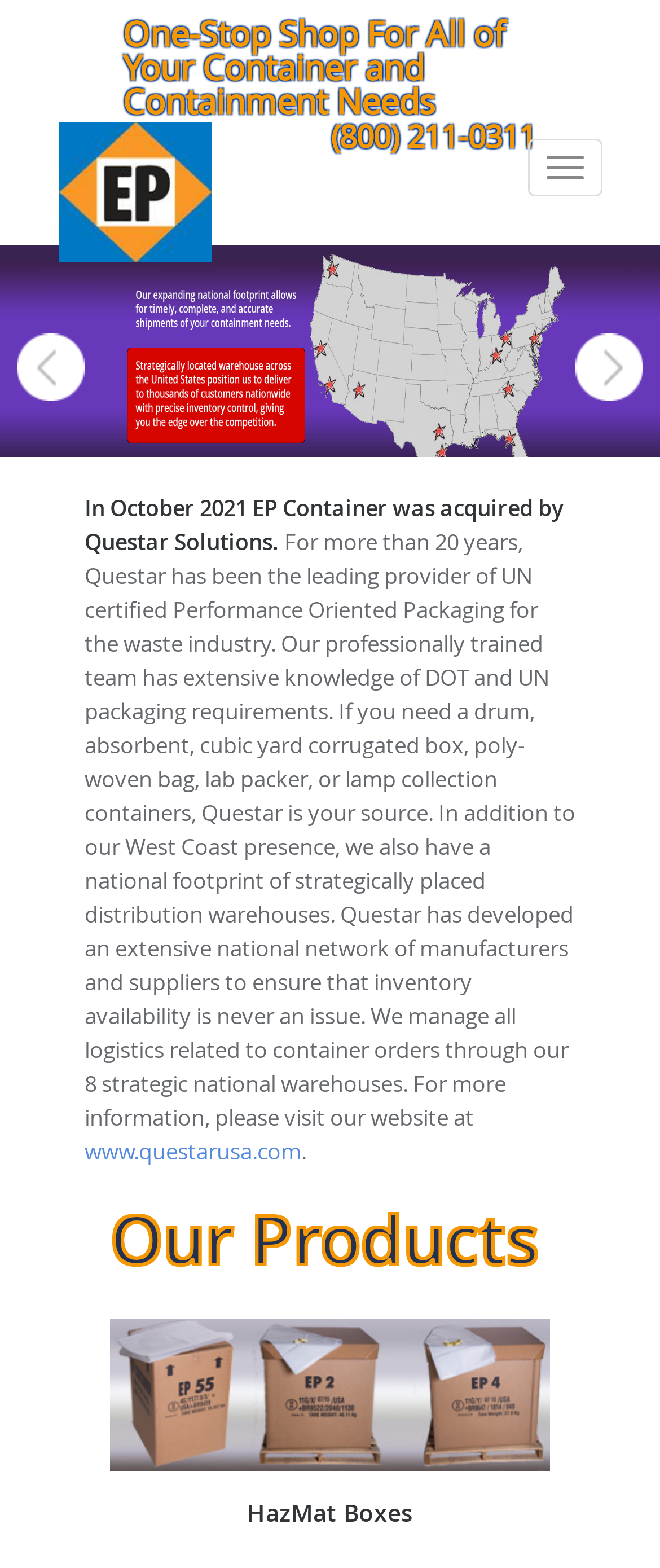Explain the webpage's layout and main content in detail.

The webpage appears to be a product catalog or e-commerce website for EP Container, a company that offers a range of products including hazmat boxes, poly, steel, and fiber drums, pails, totes, bulk bags, absorbents, and specialty containers for food and chemicals.

At the top of the page, there is a heading that reads "One-Stop Shop For All of Your Container and Containment Needs" followed by a phone number "(800) 211-0311" and a button on the right side. Below this section, there is a large image that spans the entire width of the page.

On the left side of the page, there are two links, one above the other, which may be navigation links or links to other sections of the website. On the right side, there is another link.

In the middle of the page, there is a section of text that announces the acquisition of EP Container by Questar Solutions in October 2021. Below this, there is a longer paragraph that describes Questar Solutions' services and products, including UN certified packaging, drums, absorbents, and more. This paragraph also includes a link to Questar's website.

Further down the page, there is a heading that reads "Our Products" followed by two links, one labeled "HazMat Boxes" and another unlabeled link. These links may lead to product categories or specific product pages.

Overall, the webpage appears to be a product catalog or e-commerce website that showcases EP Container's range of products and services, with a focus on hazmat boxes, drums, and other containers for specialty foods and chemicals.